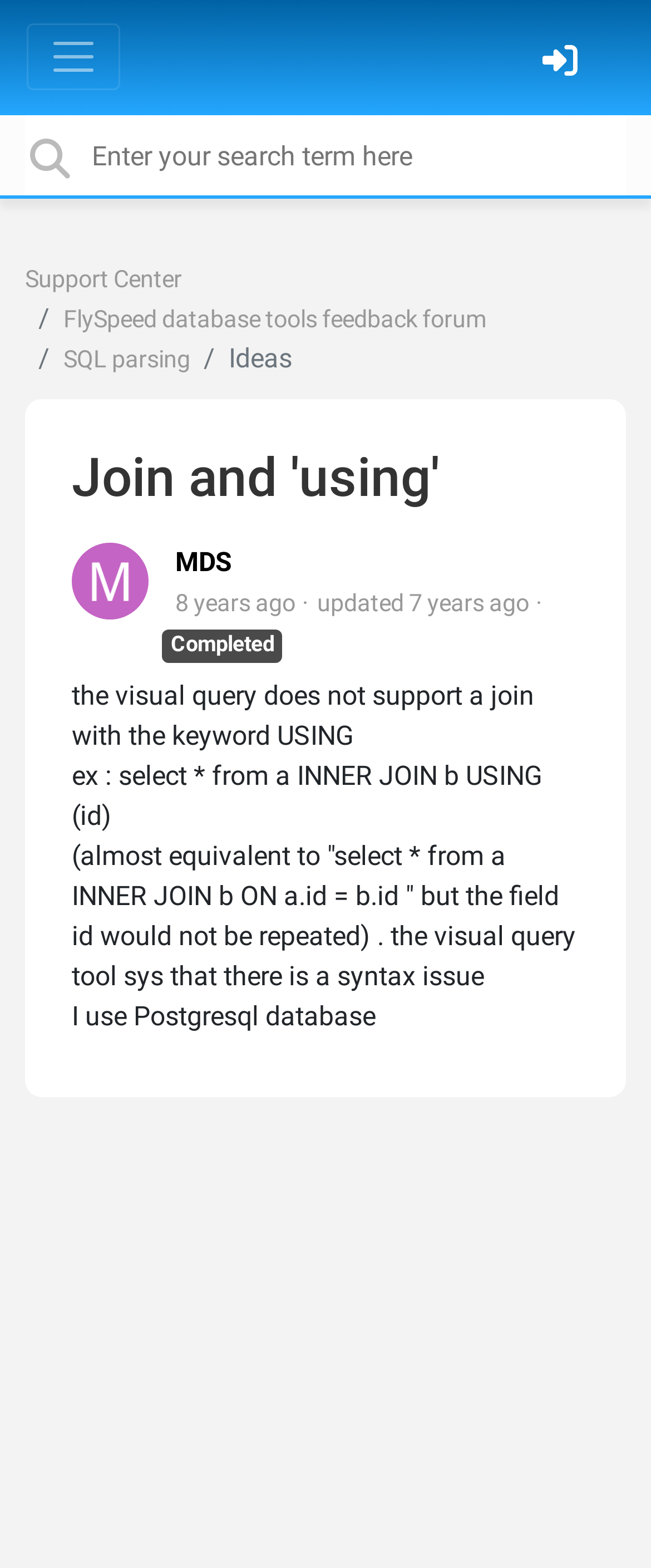Describe all the significant parts and information present on the webpage.

This webpage appears to be a forum or discussion page related to database tools and SQL parsing. At the top left, there is a button to toggle navigation, and at the top right, there is a link to sign in. Below the sign-in link, there is a search bar where users can enter their search terms.

The main content of the page is divided into two sections. The top section has a navigation breadcrumb with links to the Support Center, FlySpeed database tools feedback forum, and SQL parsing. Below the breadcrumb, there is a heading that reads "Join and 'using'".

The main article section is located below the heading, and it contains a discussion thread. The thread starts with an avatar image, followed by a link to the user's profile, and then a timestamp indicating when the post was made. The post itself is a question or inquiry about using the keyword "USING" in a SQL query, with examples of code provided.

Below the initial post, there are updates and responses from other users, including timestamps and links to their profiles. The responses are indented below the initial post, indicating a hierarchical structure. The discussion thread also includes buttons to share, follow, and create a new reply.

Throughout the page, there are various UI elements, including buttons, links, textboxes, and images, which are positioned in a logical and organized manner to facilitate user interaction and discussion.